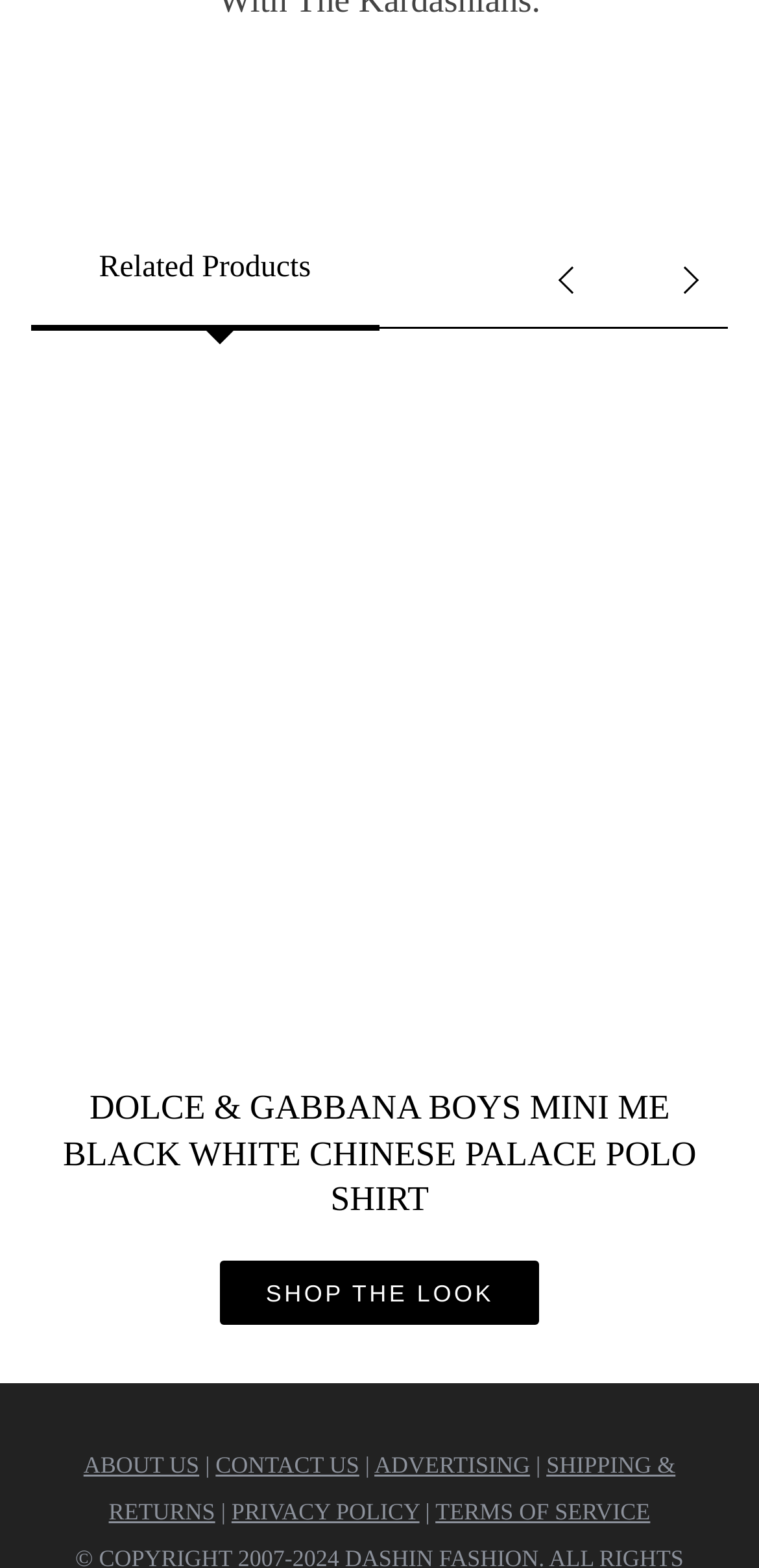Identify the bounding box coordinates of the specific part of the webpage to click to complete this instruction: "Learn about 'Washer' maintenance".

None